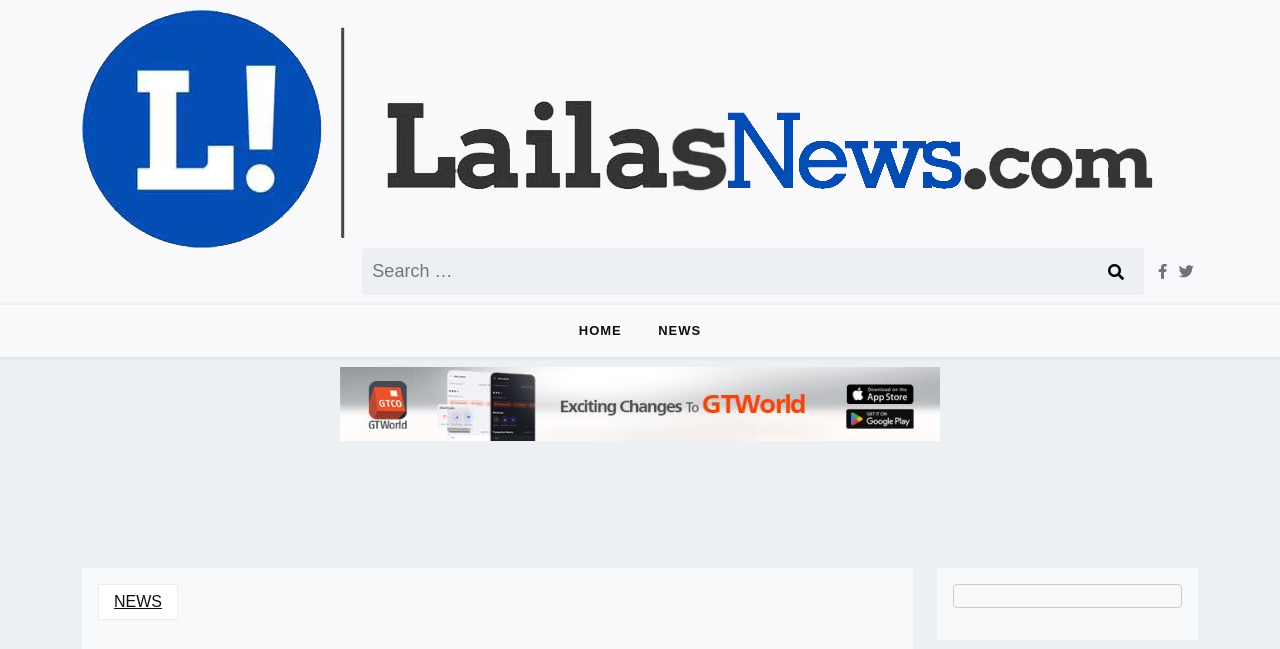What is the category of the news article?
From the image, respond using a single word or phrase.

NEWS